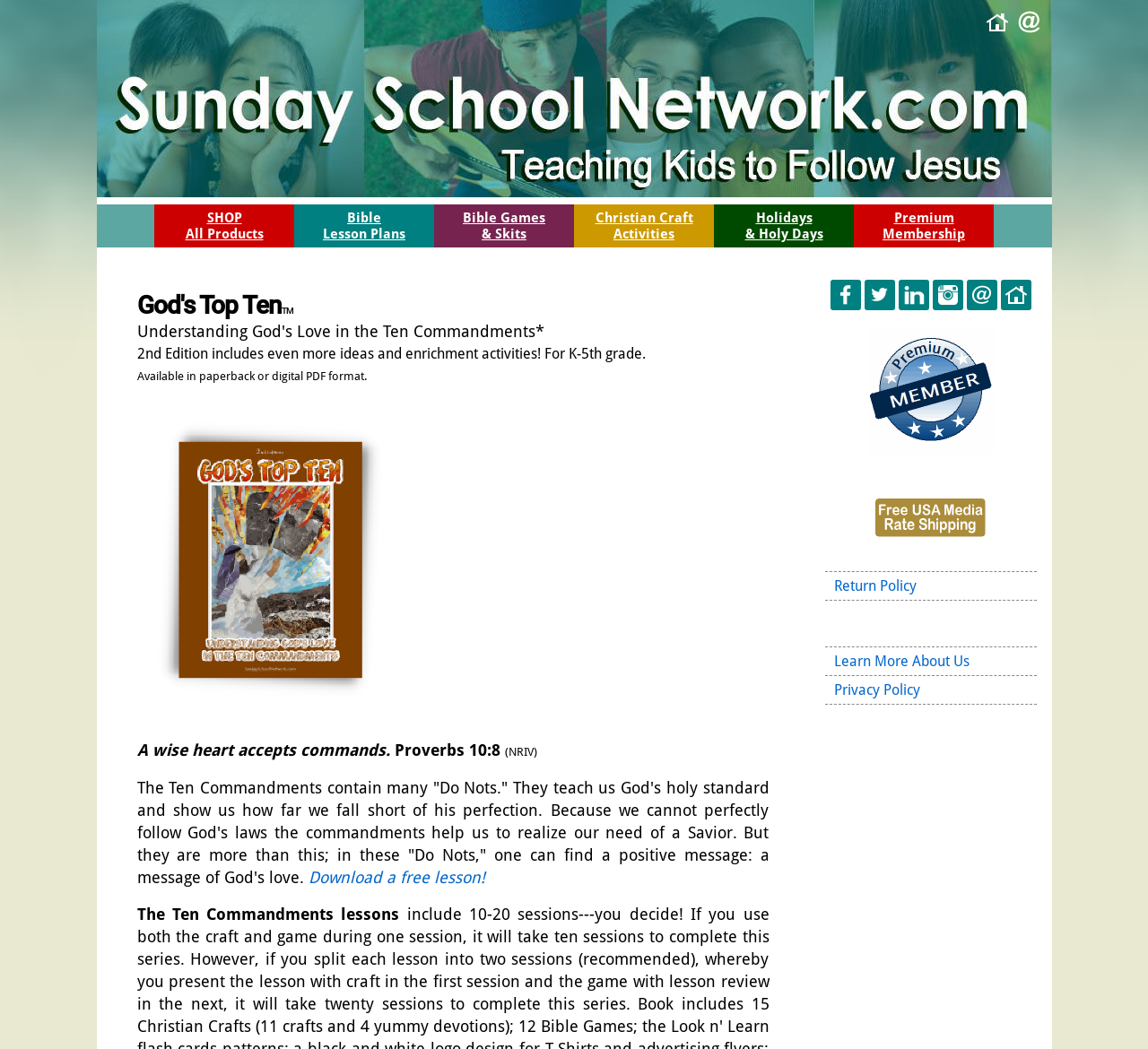Bounding box coordinates are to be given in the format (top-left x, top-left y, bottom-right x, bottom-right y). All values must be floating point numbers between 0 and 1. Provide the bounding box coordinate for the UI element described as: [ author ]

None